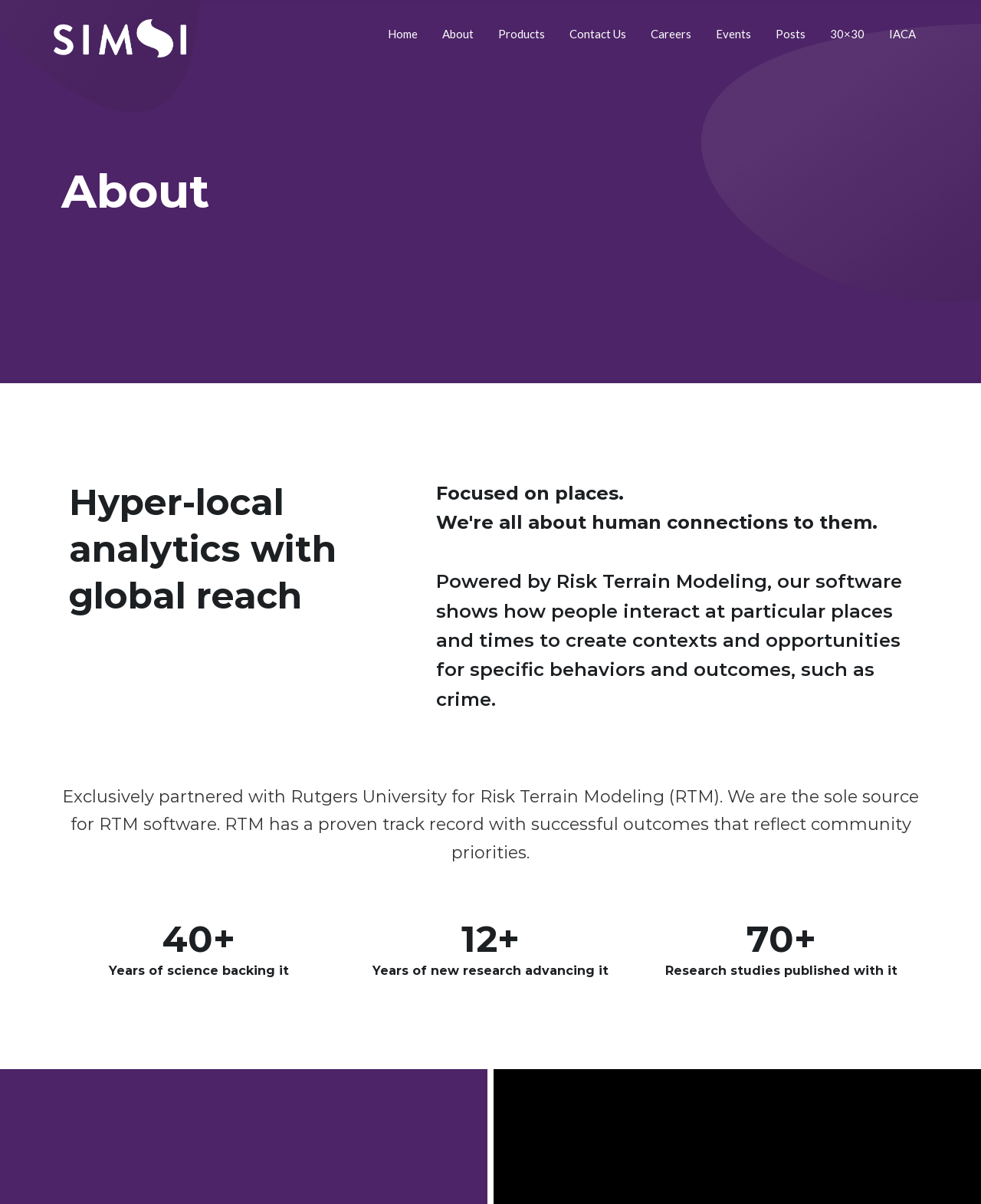How many years of science back the company's approach?
Based on the image, please offer an in-depth response to the question.

The number of years can be inferred from the heading '40+' which is accompanied by the text 'Years of science backing it'.